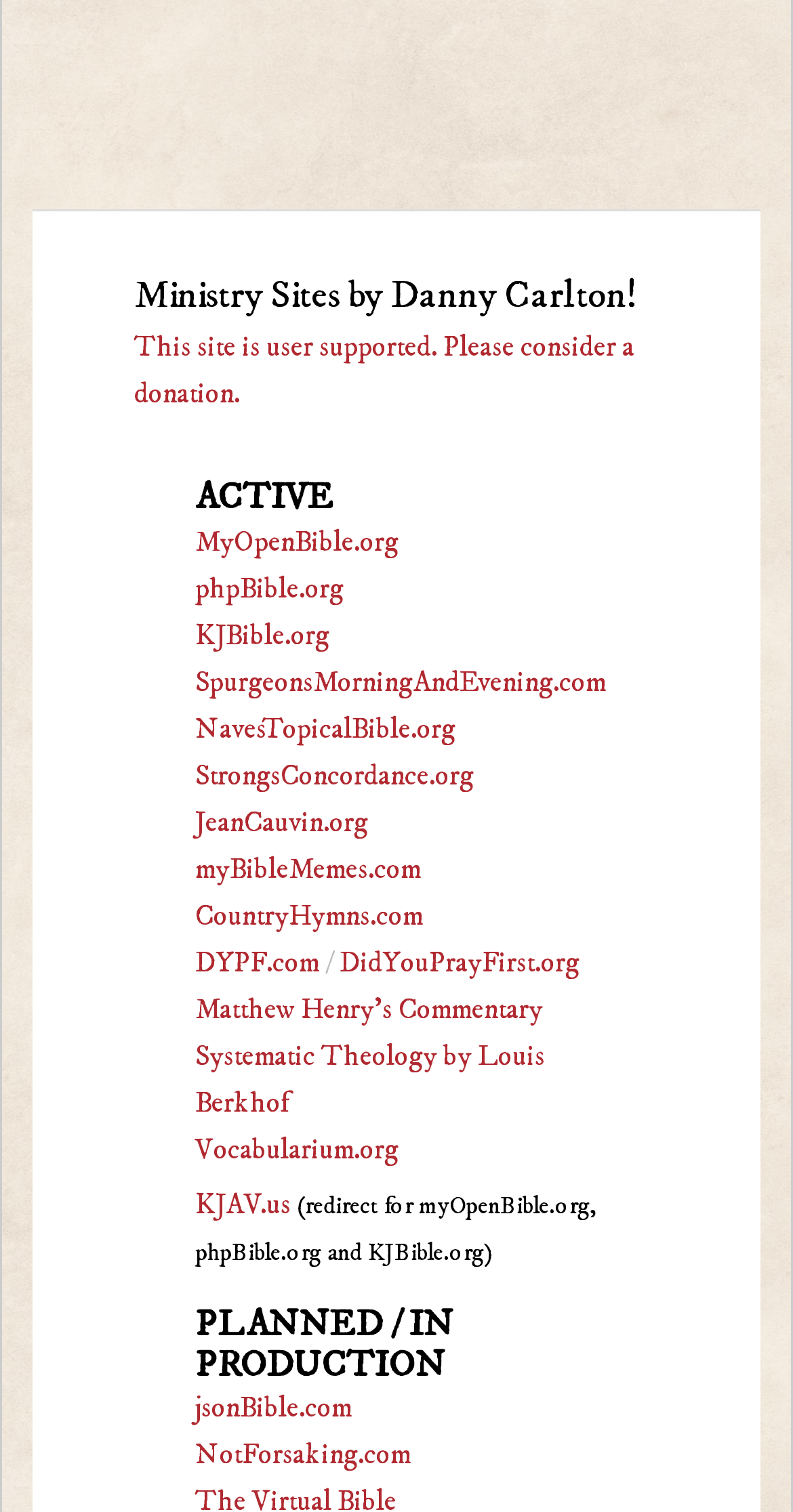Please indicate the bounding box coordinates of the element's region to be clicked to achieve the instruction: "Read Matthew Henry's Commentary". Provide the coordinates as four float numbers between 0 and 1, i.e., [left, top, right, bottom].

[0.246, 0.656, 0.685, 0.68]